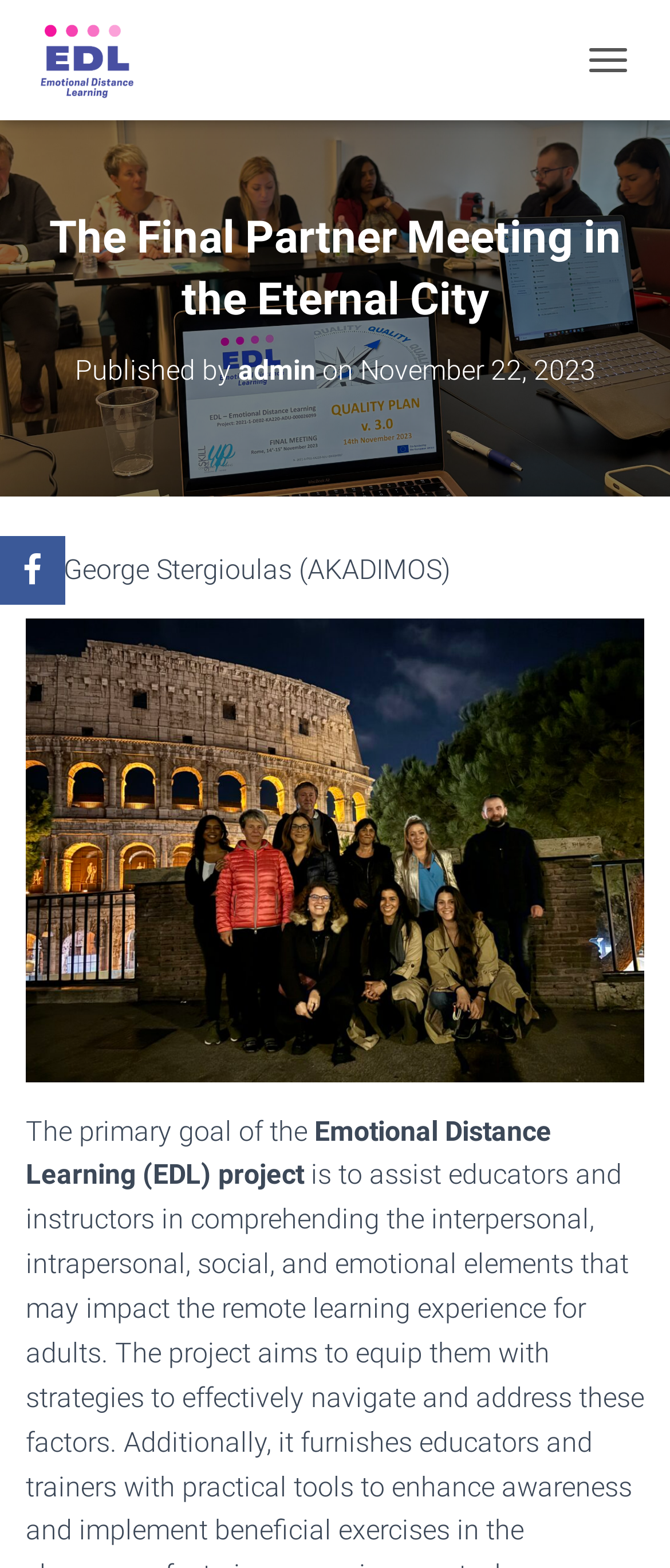Who is the author of the published article?
Based on the image content, provide your answer in one word or a short phrase.

admin